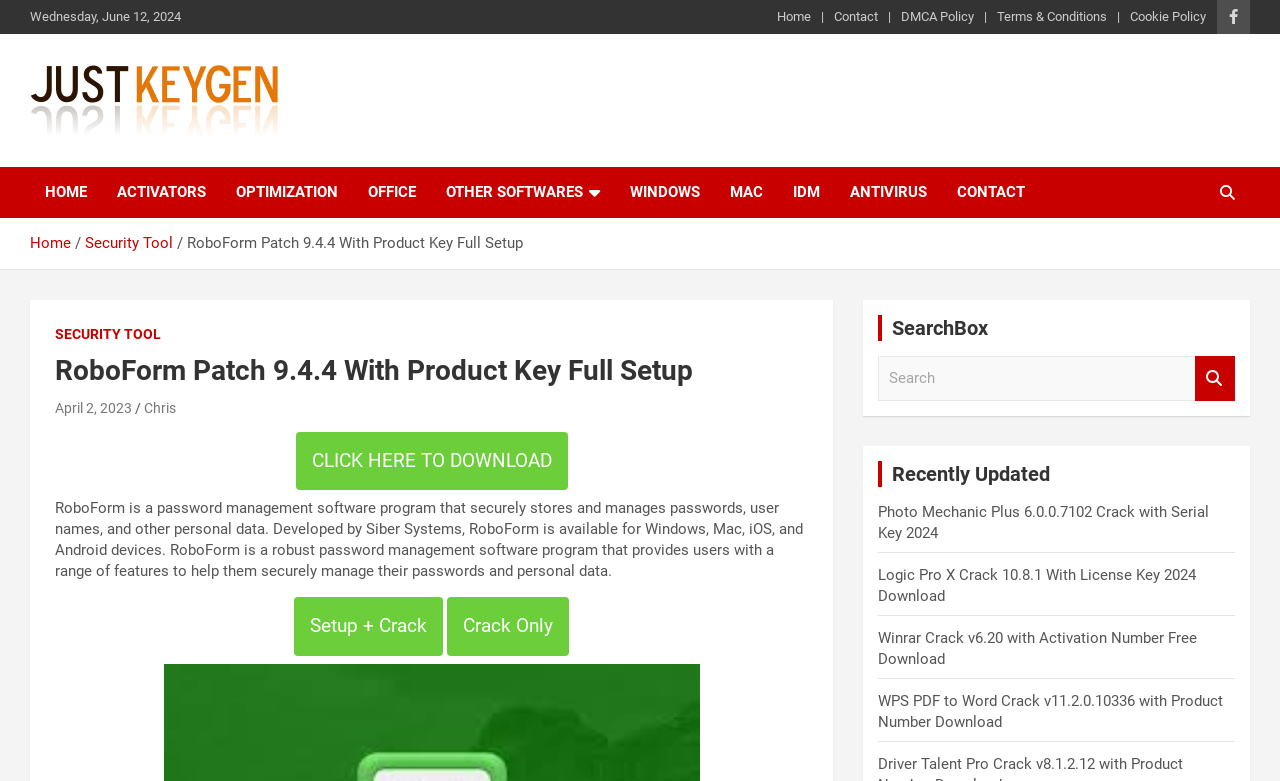What is the function of the button with the text 'CLICK HERE TO DOWNLOAD'?
Refer to the image and answer the question using a single word or phrase.

Download